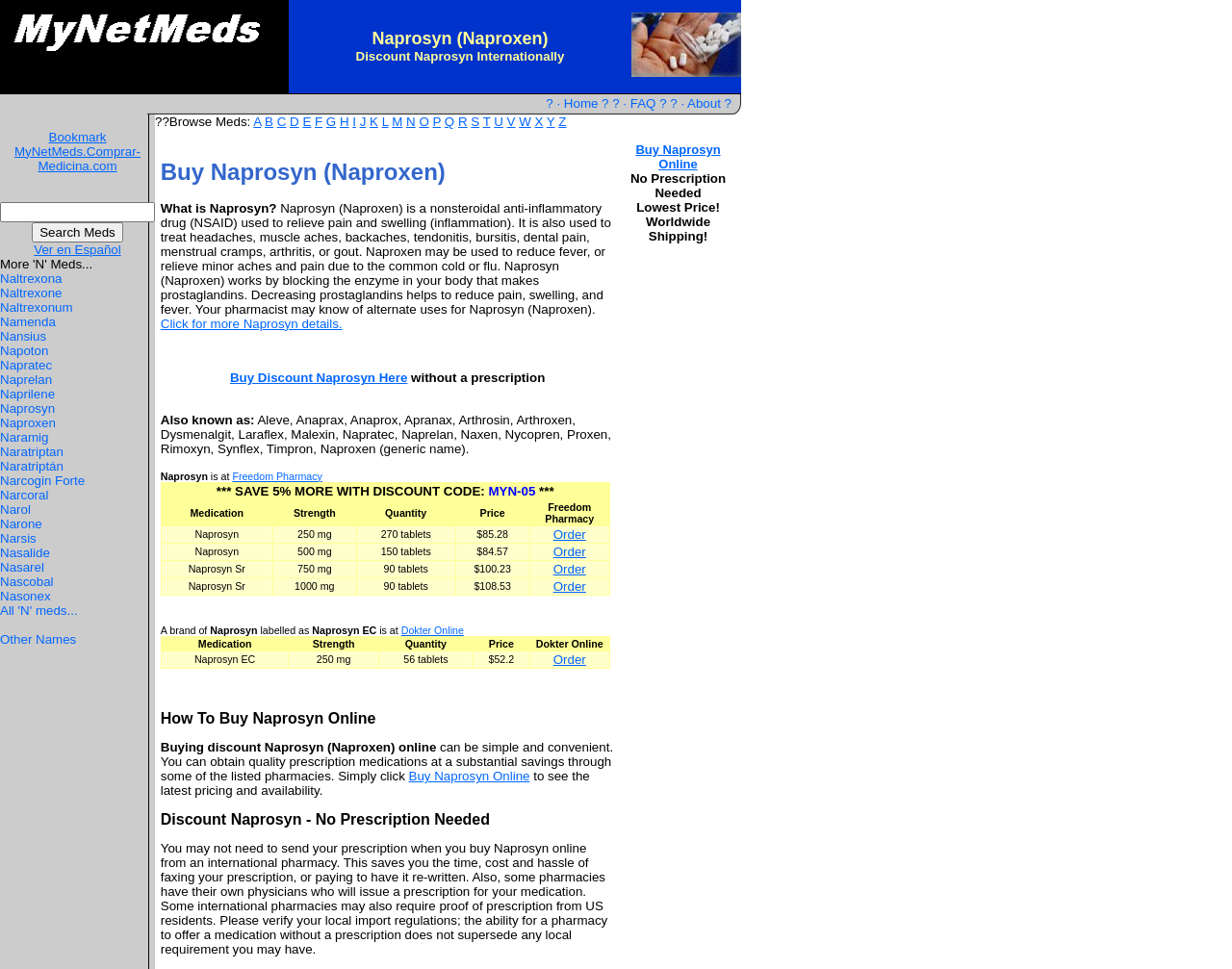Please respond to the question with a concise word or phrase:
What is the price of 270 tablets of Naprosyn 250 mg?

$85.28